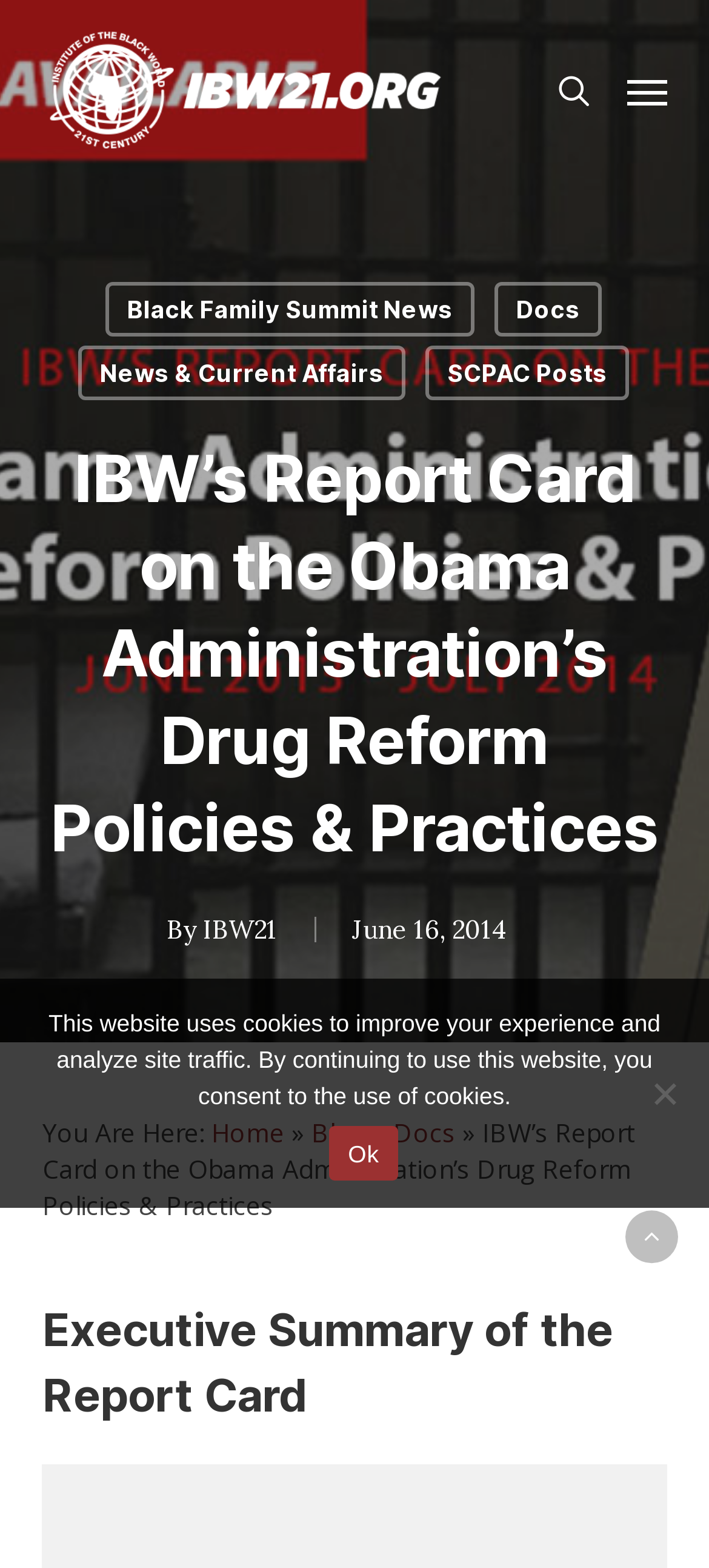Carefully examine the image and provide an in-depth answer to the question: What is the date of the report?

The date of the report can be found in the middle of the webpage, where the text 'By IBW21, June 16, 2014' is located.